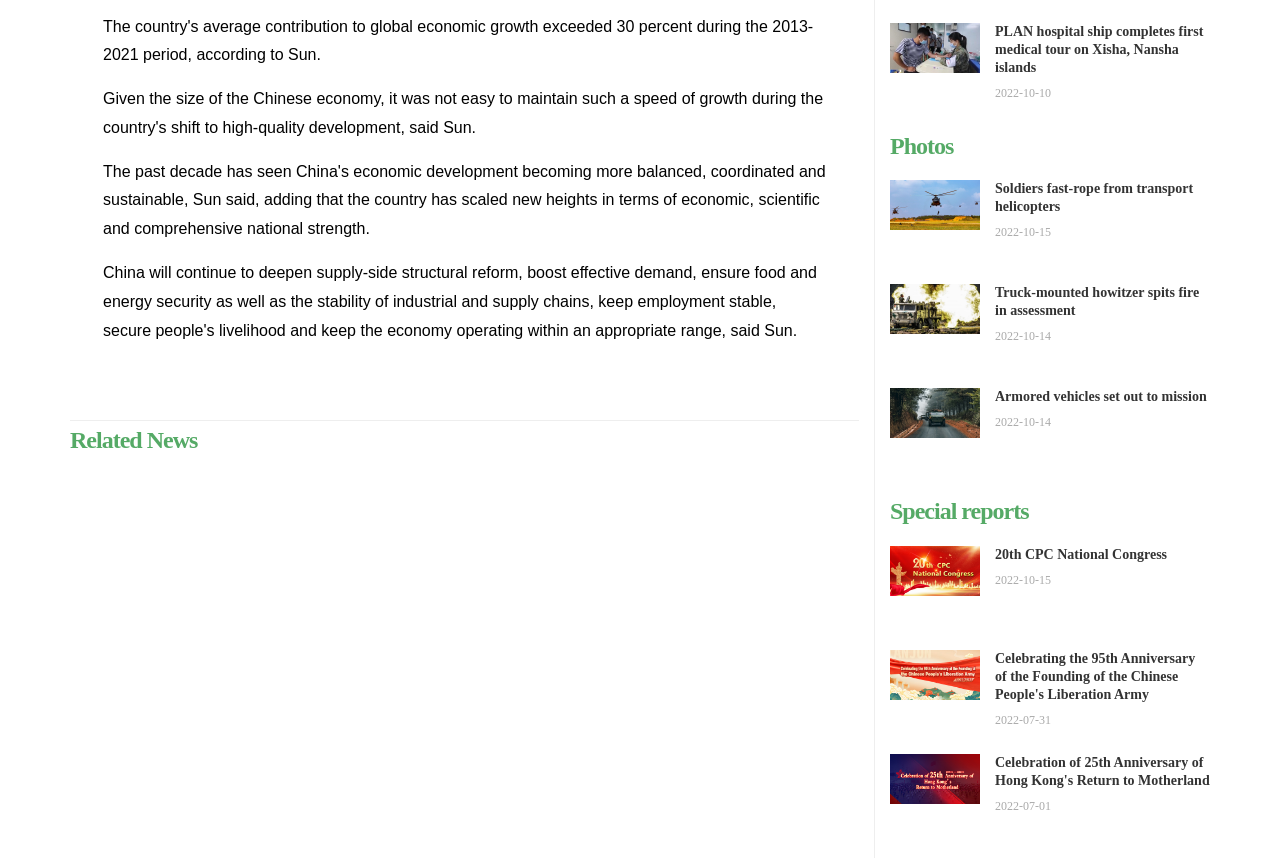Please determine the bounding box coordinates for the UI element described here. Use the format (top-left x, top-left y, bottom-right x, bottom-right y) with values bounded between 0 and 1: Soldiers fast-rope from transport helicopters

[0.777, 0.211, 0.932, 0.25]